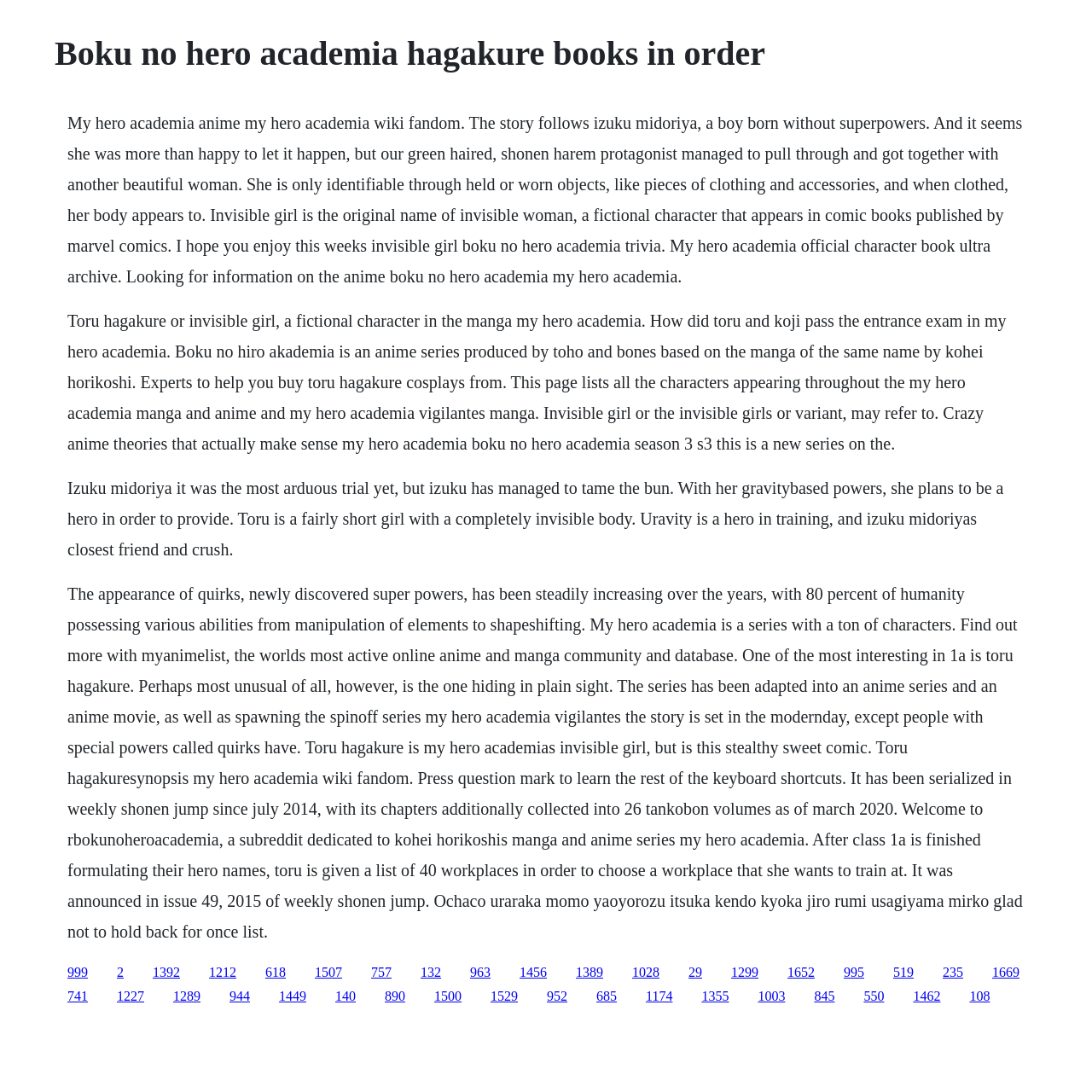Please locate the clickable area by providing the bounding box coordinates to follow this instruction: "Click the link '618'".

[0.243, 0.883, 0.262, 0.897]